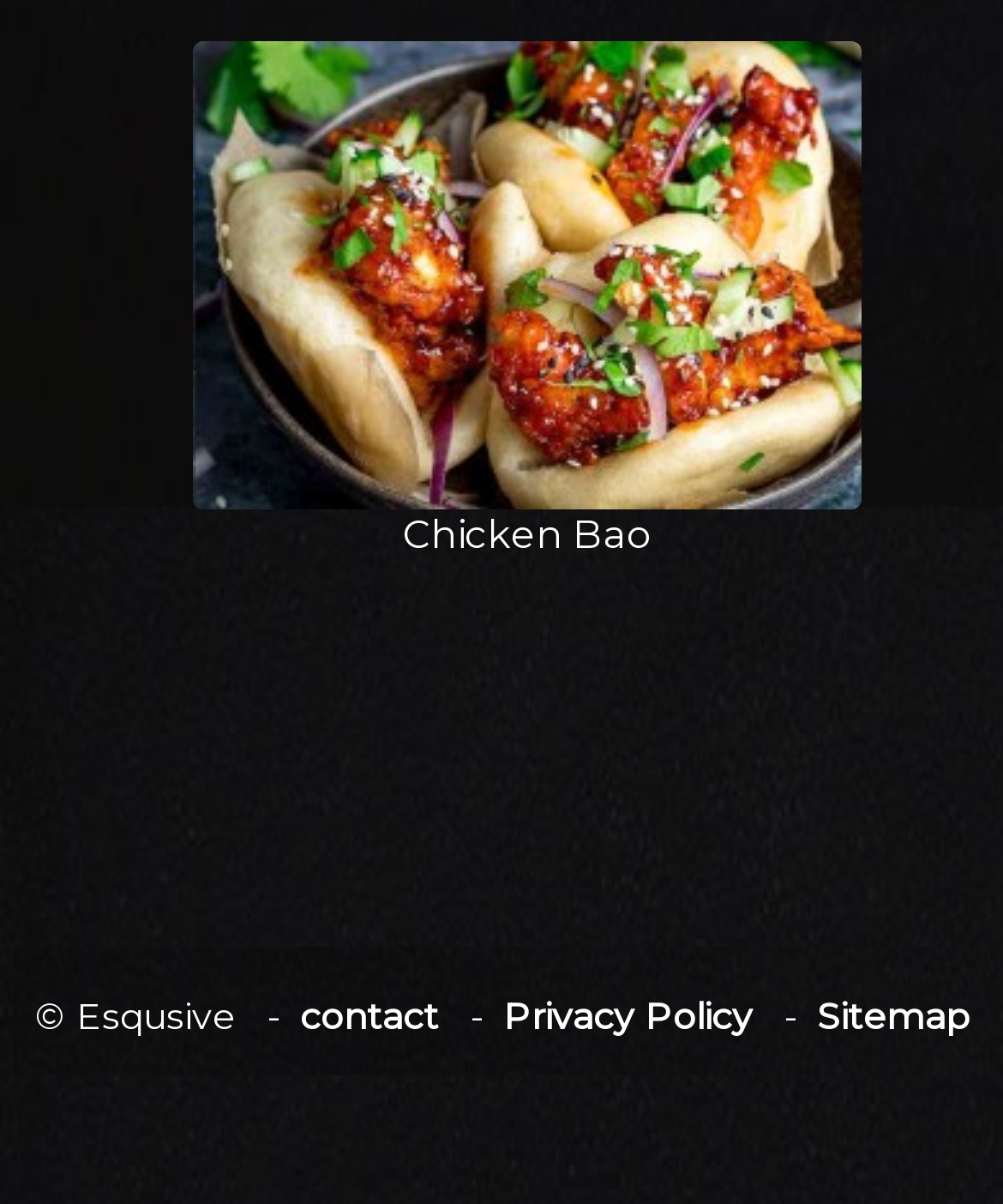Please respond to the question with a concise word or phrase:
What is the name of the dish shown?

Chicken Bao